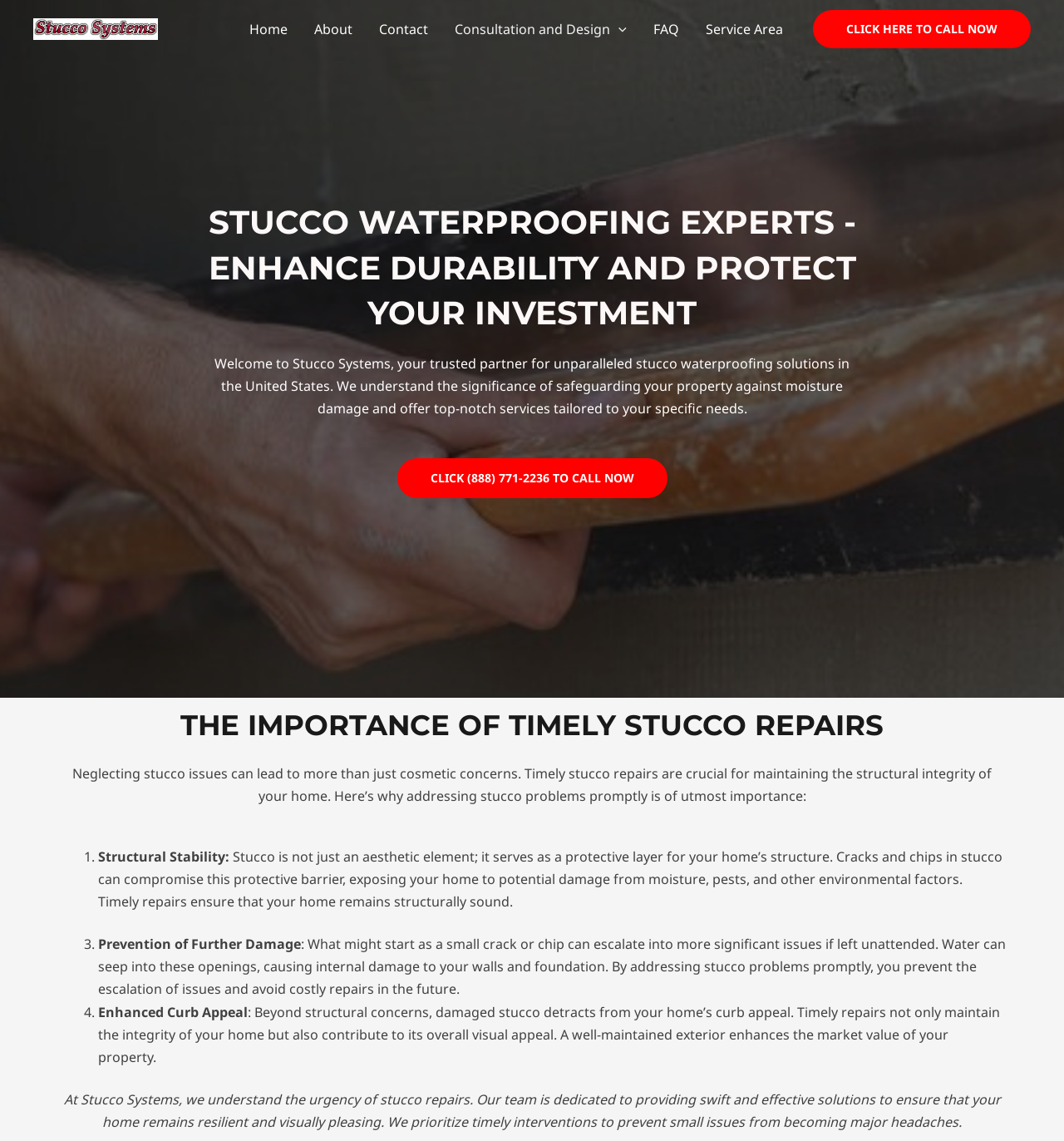Indicate the bounding box coordinates of the element that must be clicked to execute the instruction: "Click on Home". The coordinates should be given as four float numbers between 0 and 1, i.e., [left, top, right, bottom].

[0.222, 0.0, 0.283, 0.051]